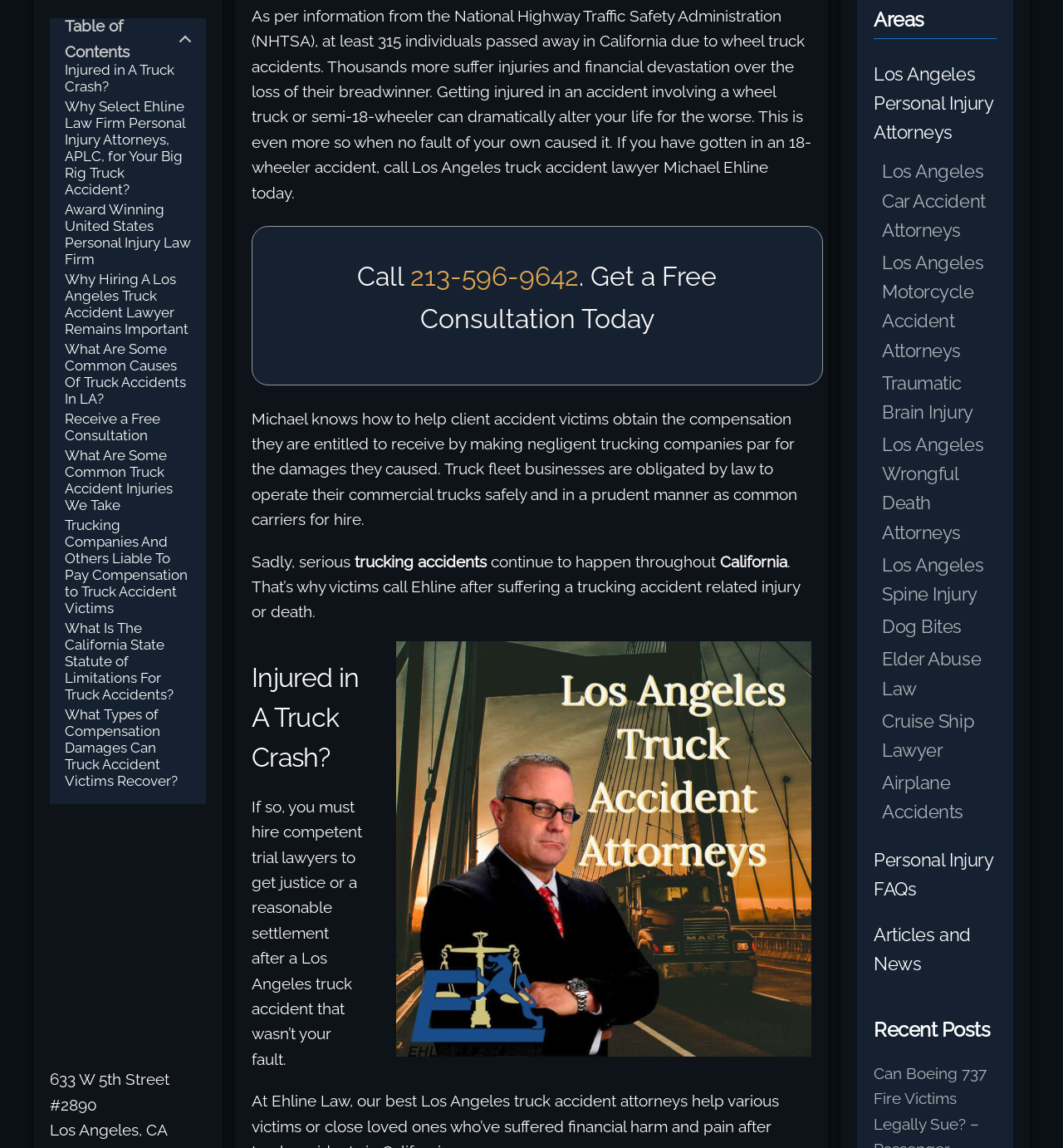Please identify the coordinates of the bounding box for the clickable region that will accomplish this instruction: "Read 'Recent Posts'".

[0.822, 0.885, 0.938, 0.909]